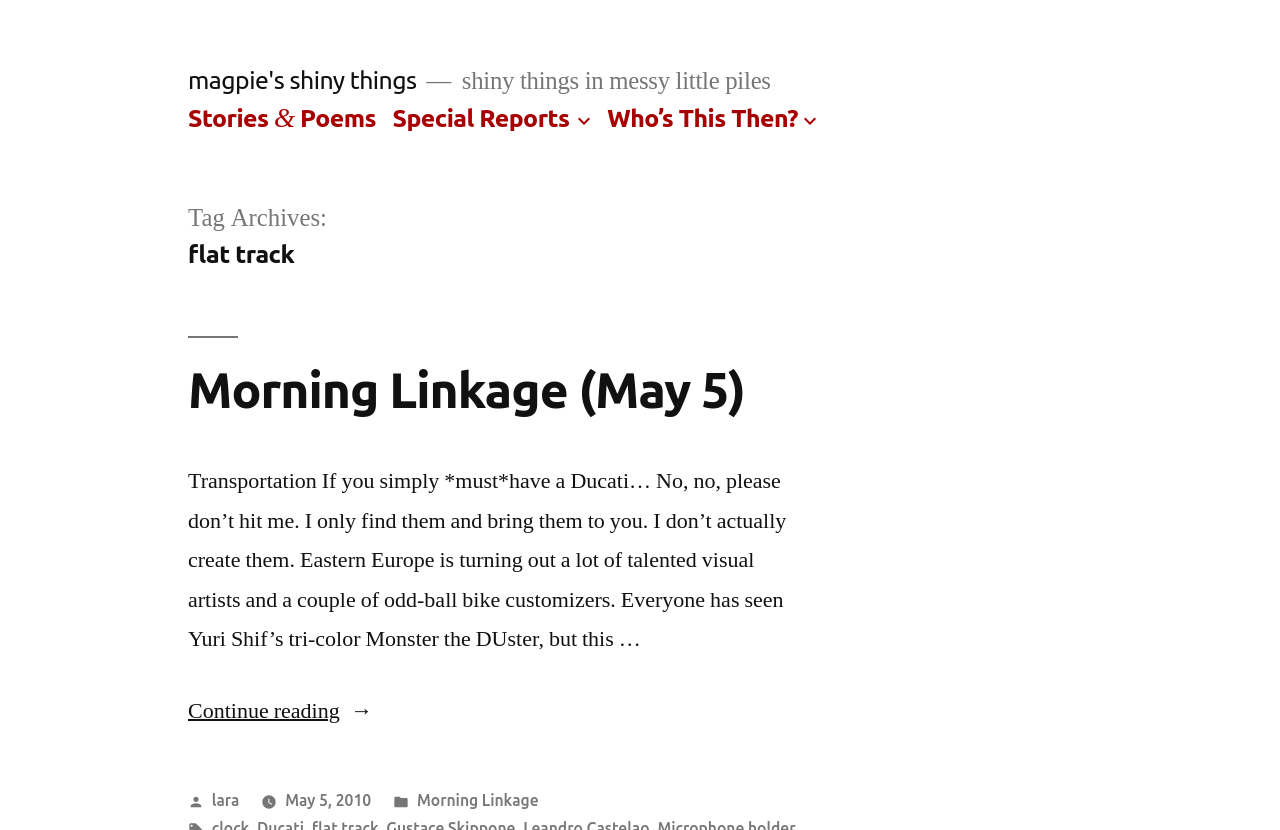Locate the bounding box coordinates of the element that should be clicked to fulfill the instruction: "read Morning Linkage (May 5)".

[0.147, 0.436, 0.582, 0.502]